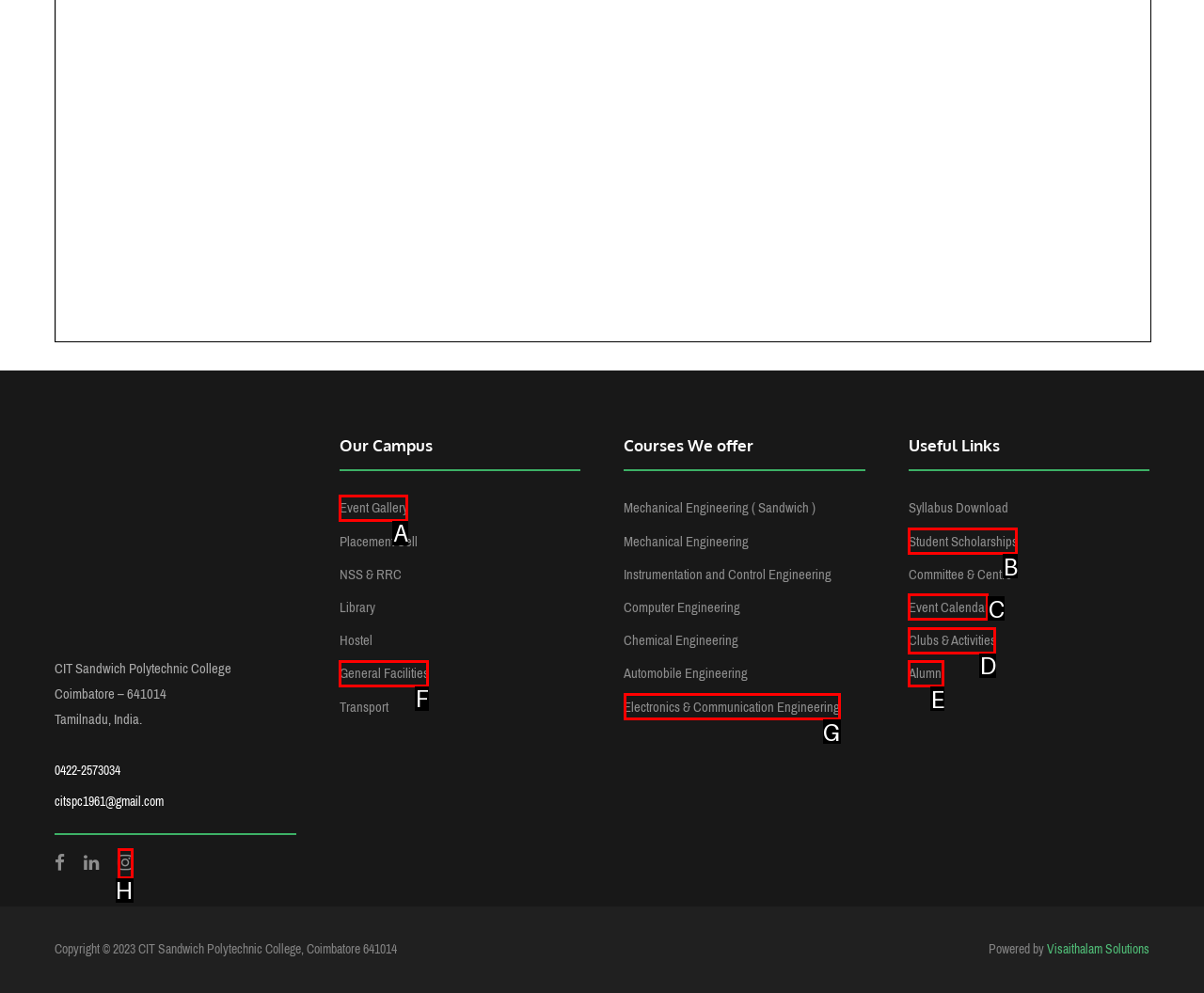Indicate which UI element needs to be clicked to fulfill the task: Visit Alumni page
Answer with the letter of the chosen option from the available choices directly.

E